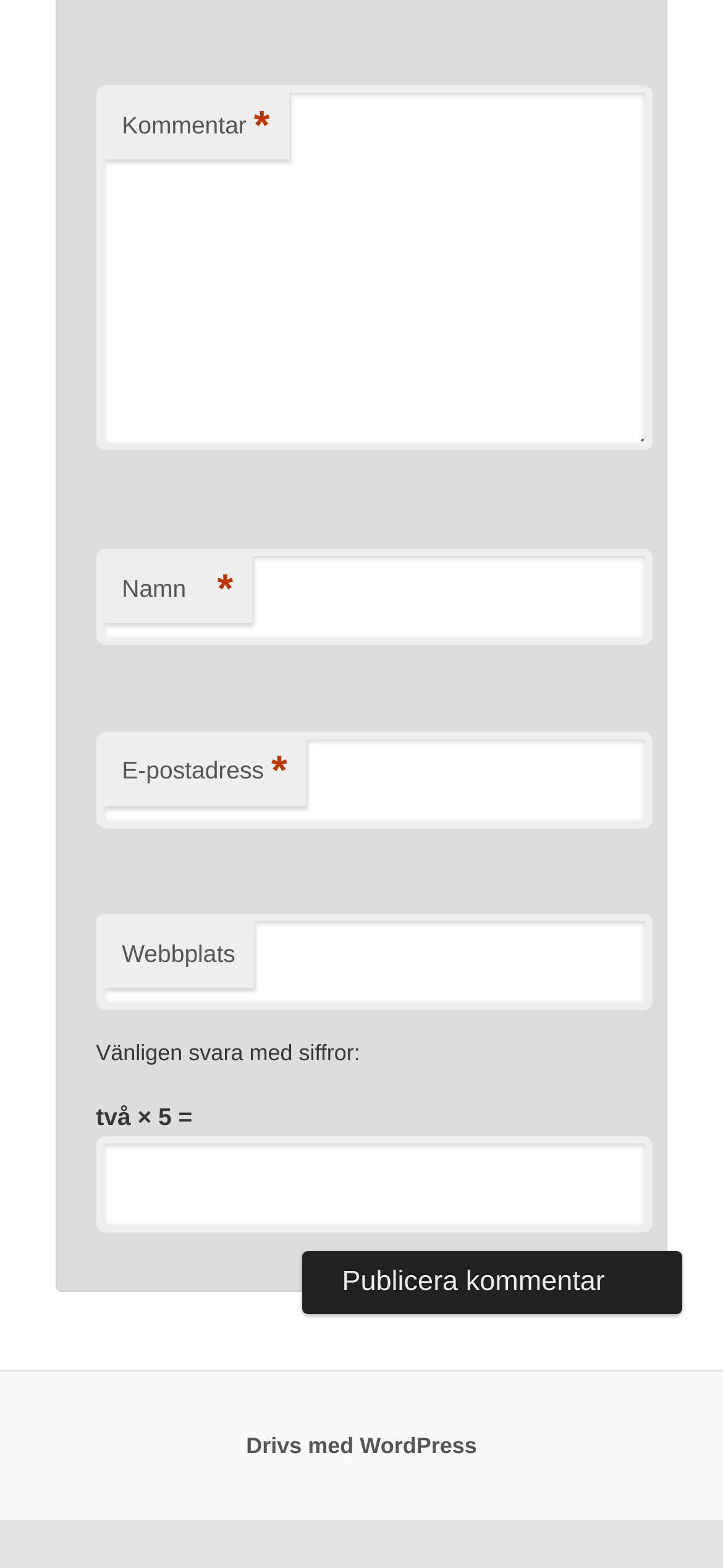What is the purpose of the textbox with label 'två × 5 ='?
Using the image provided, answer with just one word or phrase.

Enter calculation result